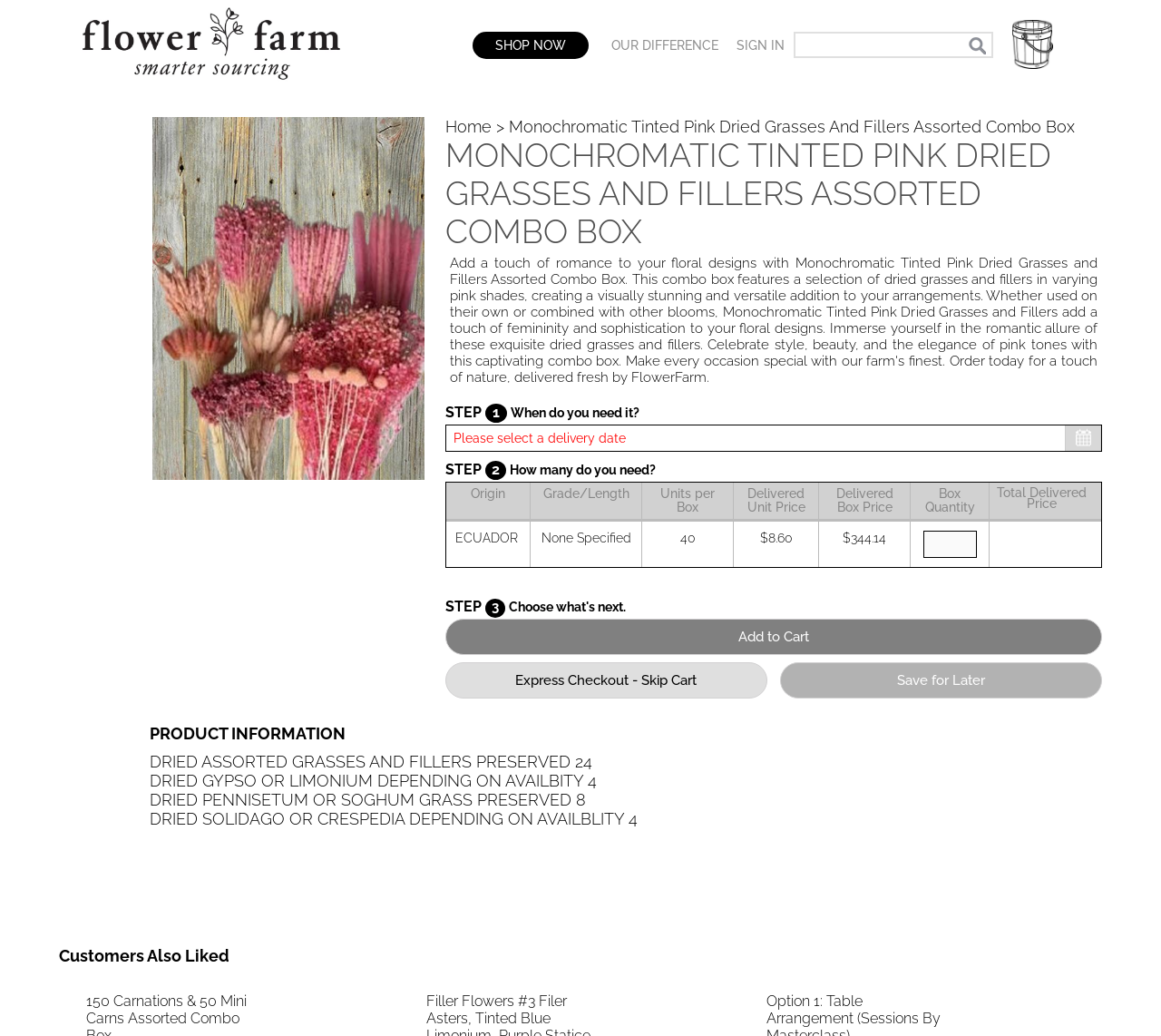What is the origin of the product?
Provide a detailed and extensive answer to the question.

I found the origin of the product by looking at the table element on the webpage, which shows the product details, including the origin, which is 'ECUADOR'.